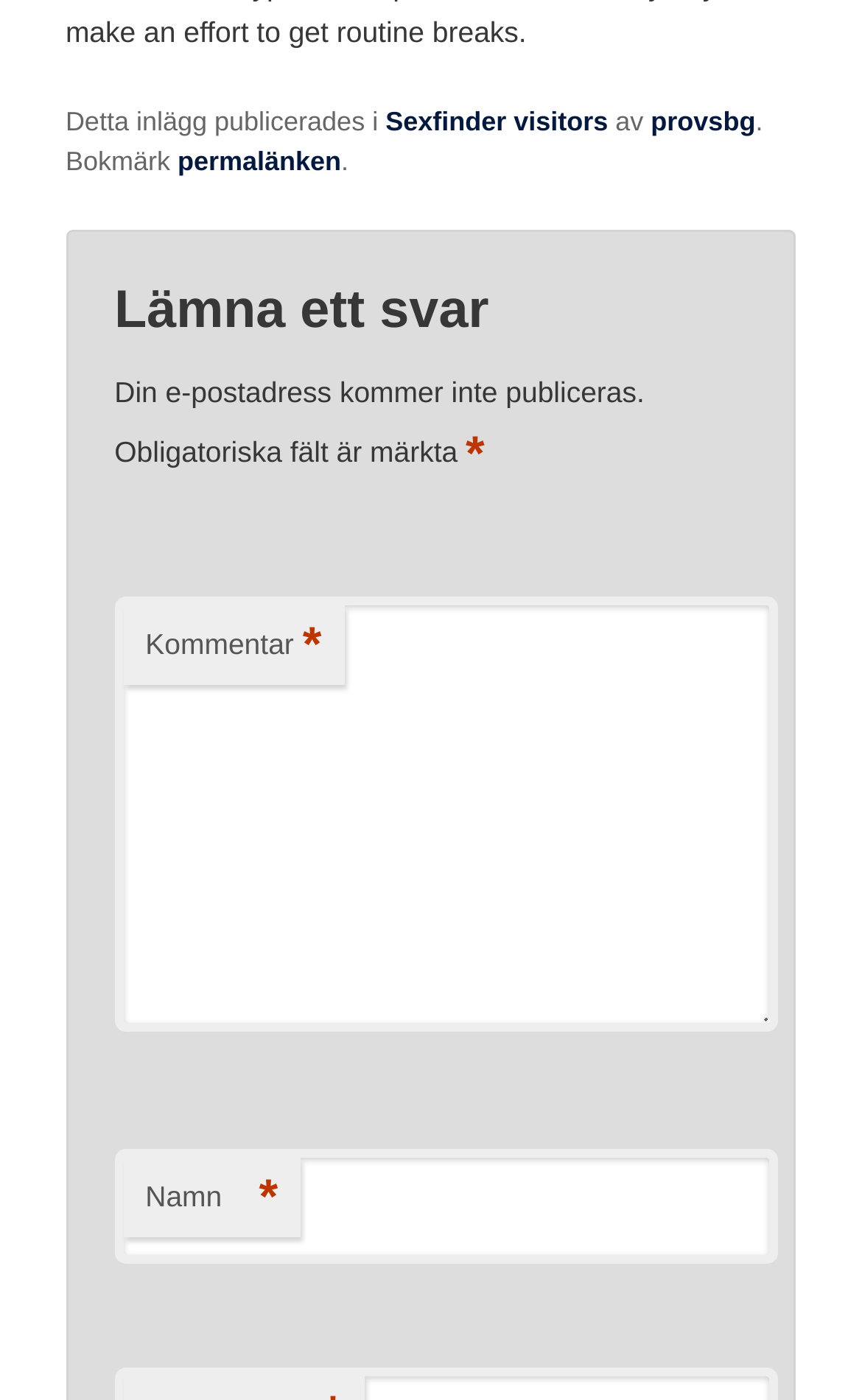What is the language of the webpage?
Answer the question in a detailed and comprehensive manner.

I can infer the language of the webpage by looking at the text elements, such as 'Detta inlägg publicerades i', 'Lämna ett svar', 'Din e-postadress kommer inte publiceras', which are all in Swedish.